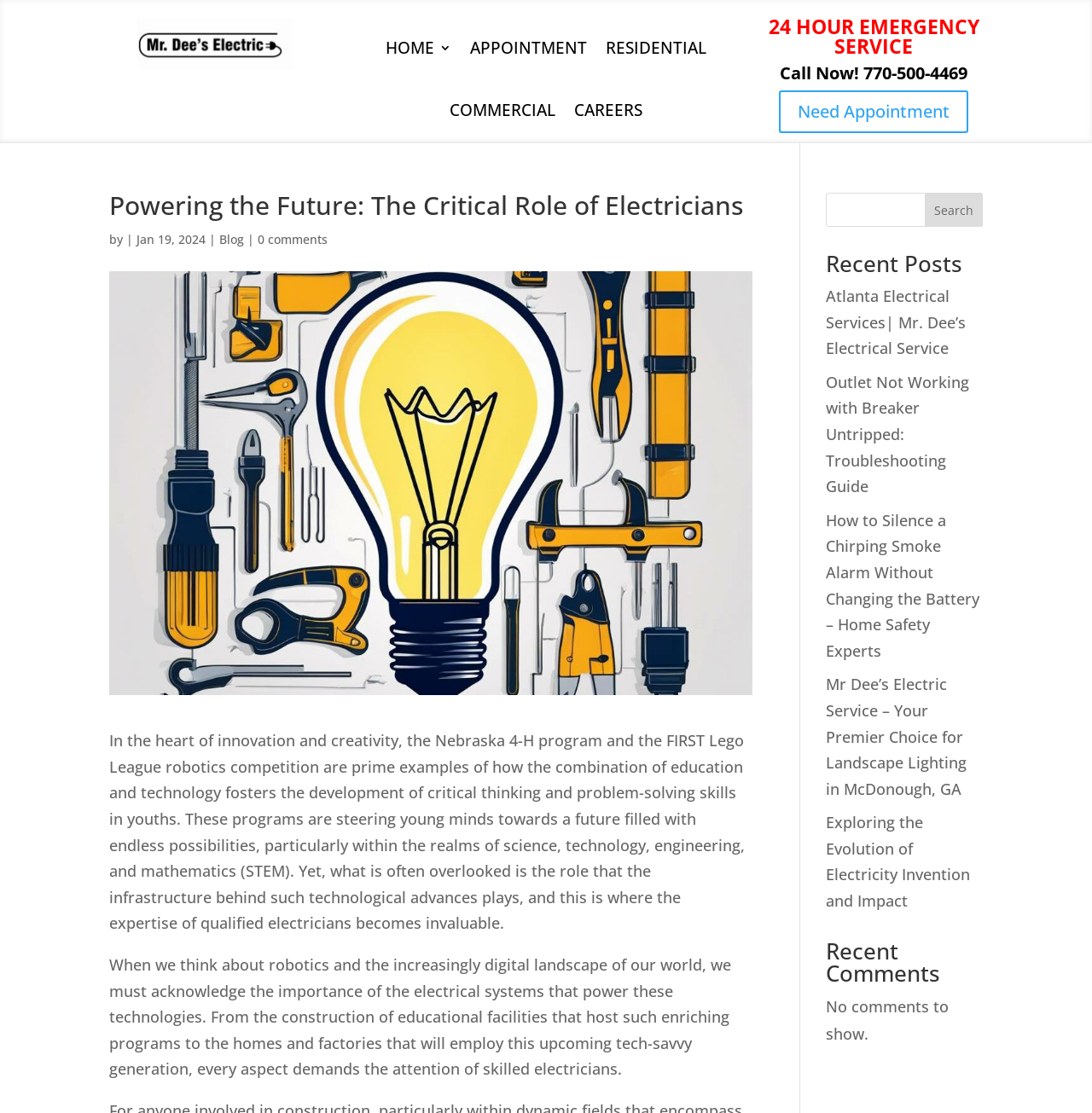Please provide a brief answer to the following inquiry using a single word or phrase:
What is the purpose of the search box?

To search the website